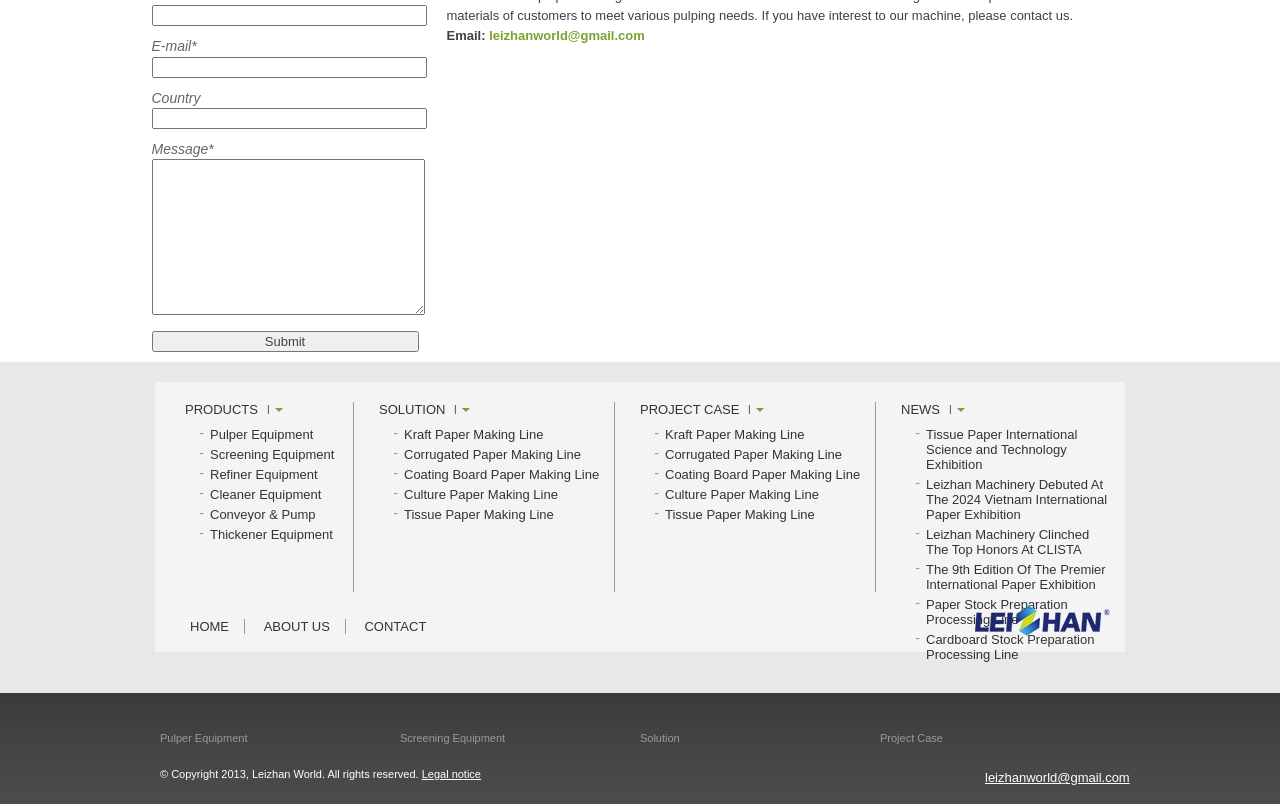Highlight the bounding box coordinates of the region I should click on to meet the following instruction: "Go to the home page".

[0.148, 0.77, 0.179, 0.789]